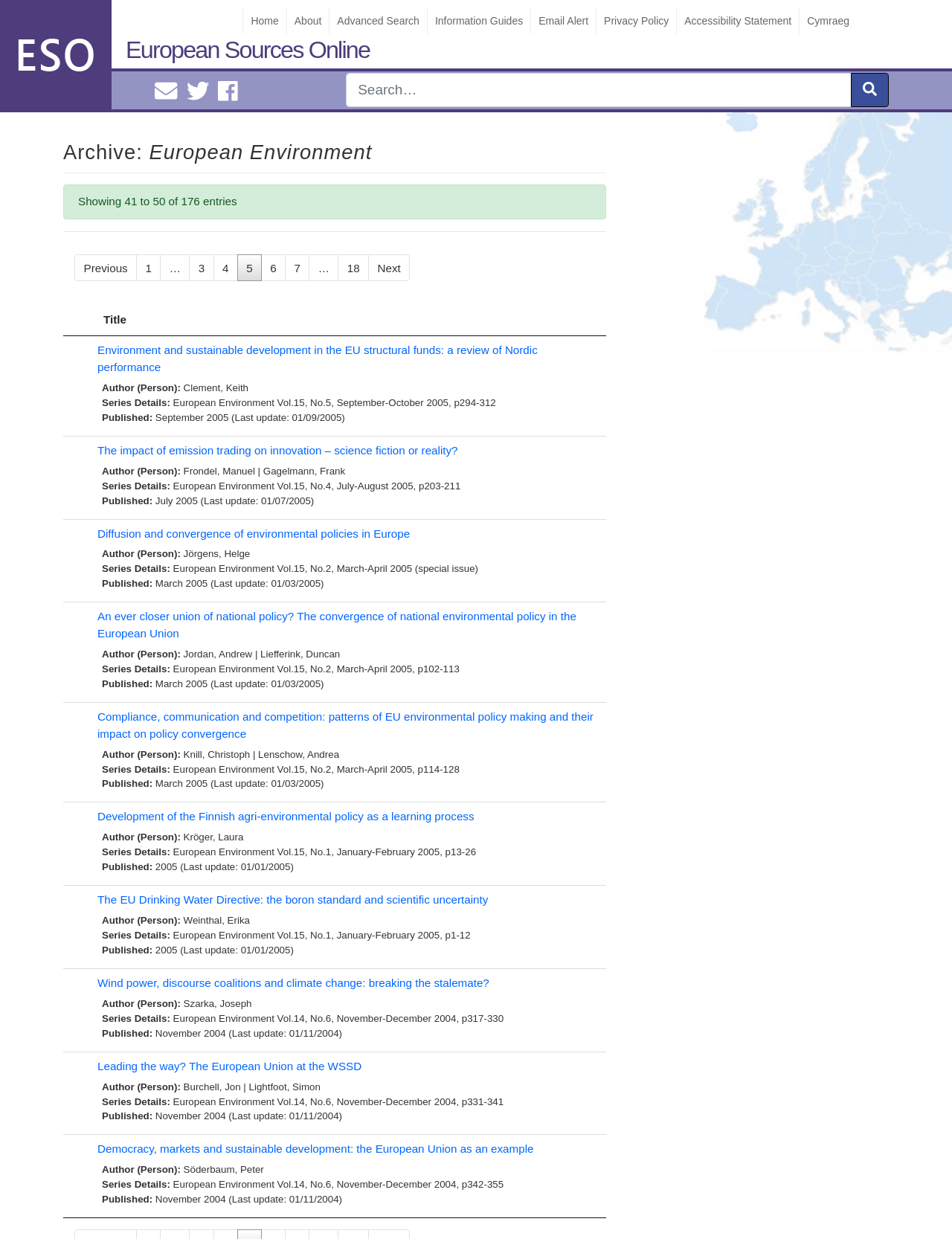Determine the bounding box coordinates of the section I need to click to execute the following instruction: "Go to Home page". Provide the coordinates as four float numbers between 0 and 1, i.e., [left, top, right, bottom].

[0.255, 0.006, 0.301, 0.028]